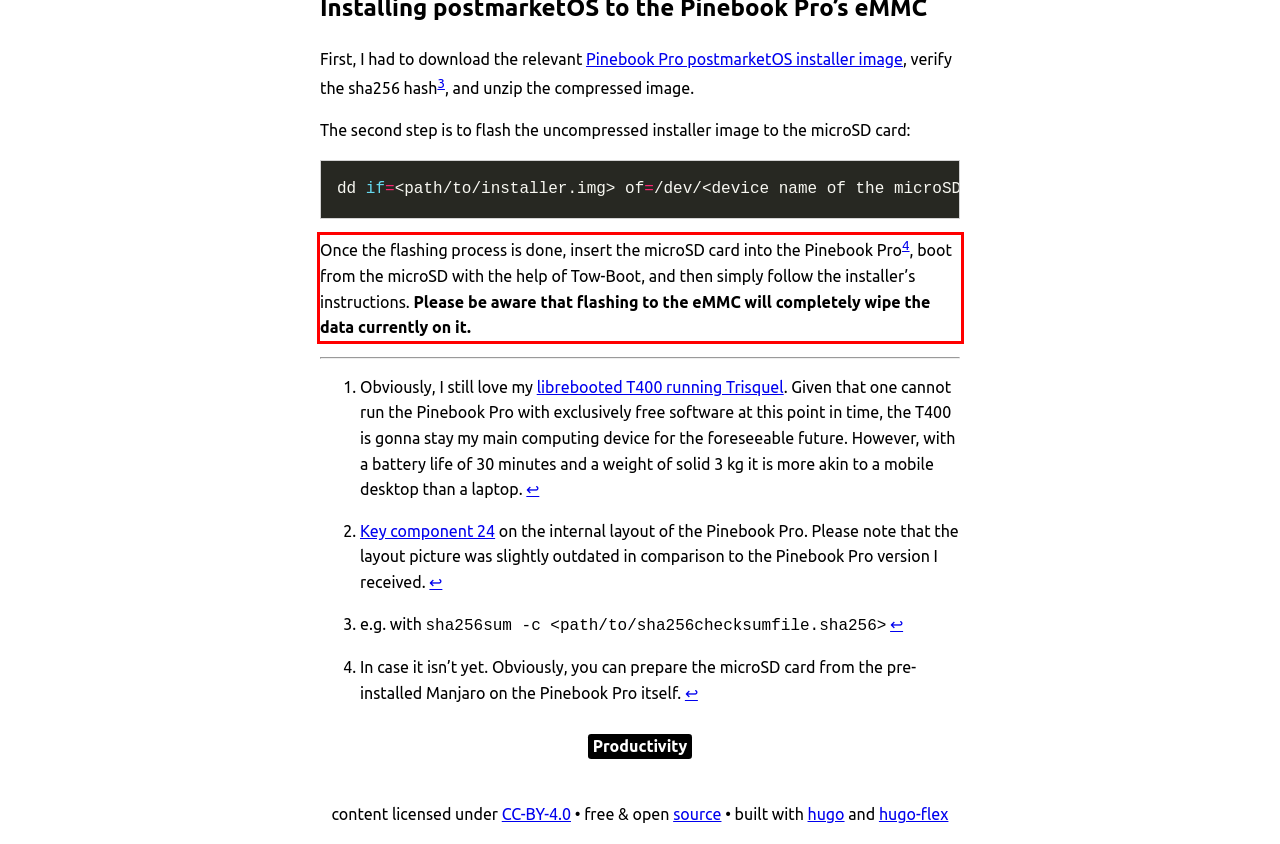Look at the screenshot of the webpage, locate the red rectangle bounding box, and generate the text content that it contains.

Once the flashing process is done, insert the microSD card into the Pinebook Pro4, boot from the microSD with the help of Tow-Boot, and then simply follow the installer’s instructions. Please be aware that flashing to the eMMC will completely wipe the data currently on it.